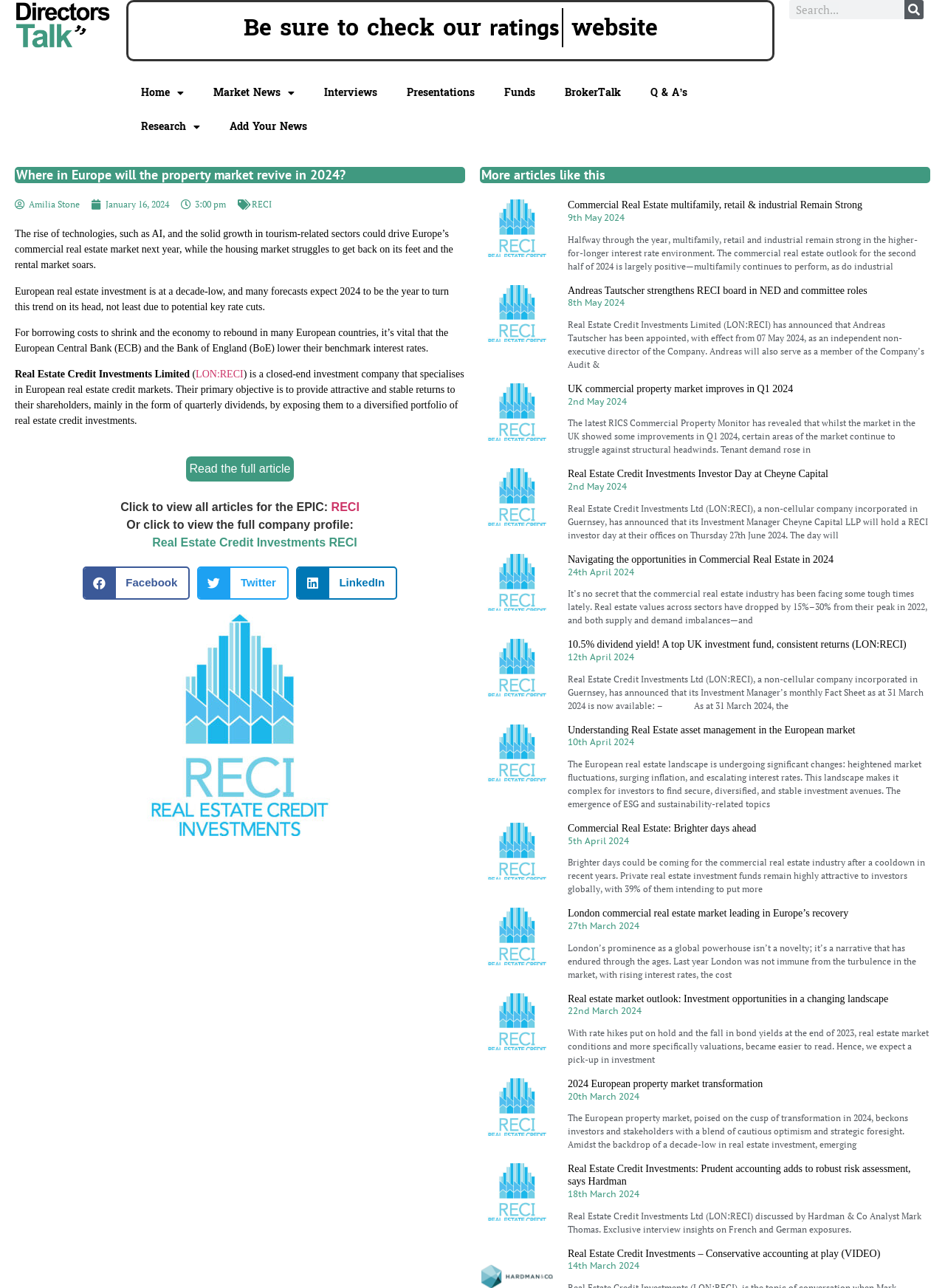Give a one-word or short phrase answer to this question: 
What is the topic of the main article?

European commercial real estate market